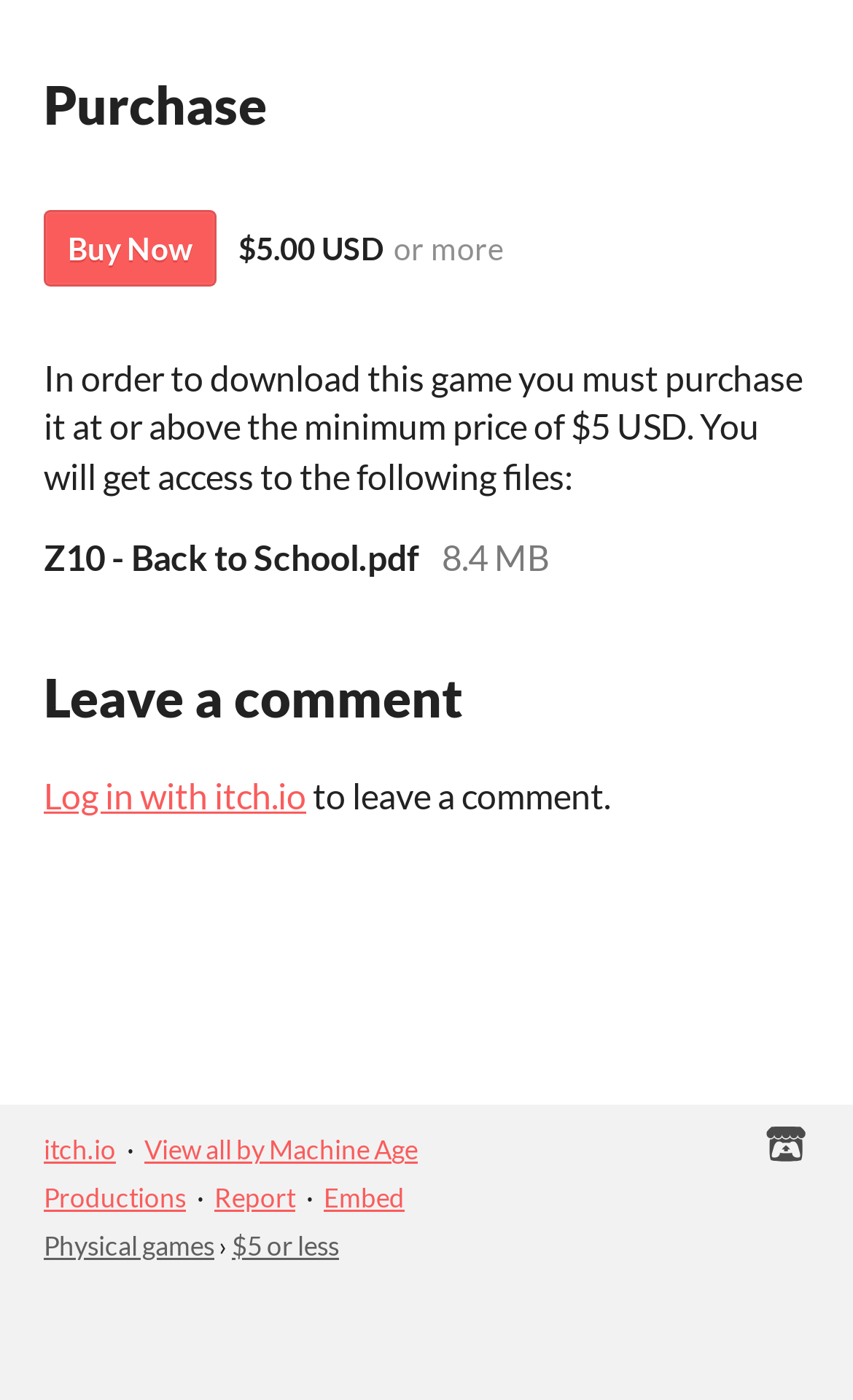What type of games are listed on this webpage?
Respond to the question with a well-detailed and thorough answer.

The type of games listed on this webpage is mentioned in the link 'Physical games' which is located at the bottom of the webpage.